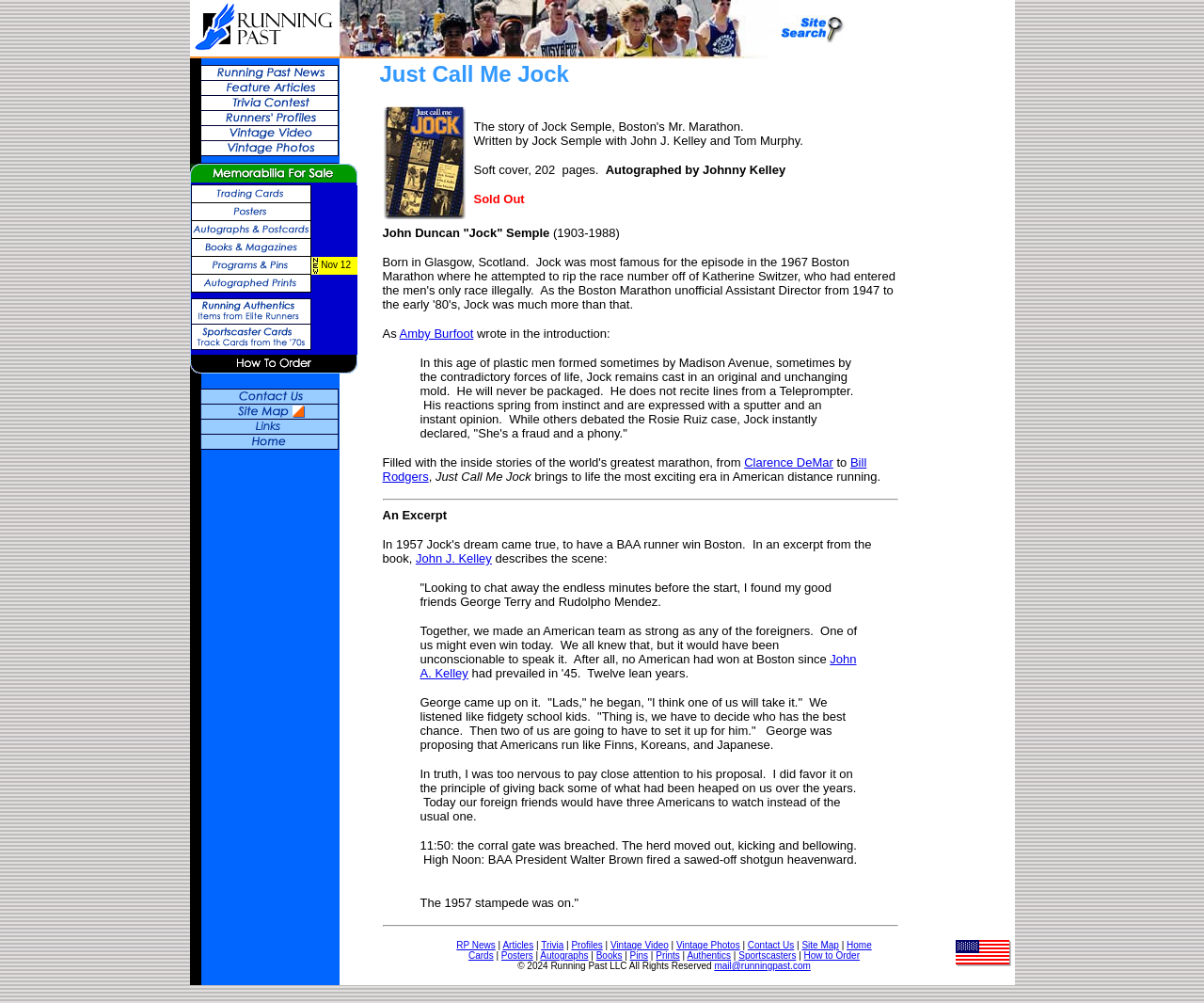Give a detailed overview of the webpage's appearance and contents.

The webpage is titled "Running Past - Just Call Me Jock" and features a layout table that spans most of the page. At the top, there is a row with a link "Uta Pippig Leads at Boston" accompanied by an image, and a search bar with a magnifying glass icon. 

Below this, there is a long list of links and images, organized into categories. The categories are not explicitly labeled, but they appear to be related to running and athletics. The links include "Running Past News", "Feature Articles", "Trivia Contest", "Runners' Profiles", "Vintage Video", "Vintage Photos", "Trading Cards", "Posters", "Autographs & Postcards", "Books & Magazines", "Programs & Pins", "Nov 12", "Autographed Prints", and "Running Authentics". Each link has a corresponding image. 

The links and images are arranged in a table with multiple rows, with some rows containing multiple columns. The images are small and appear to be icons or thumbnails. There are also some decorative images scattered throughout the list, which do not appear to have any specific function. Overall, the page appears to be a portal or hub for accessing various resources and information related to running and athletics.